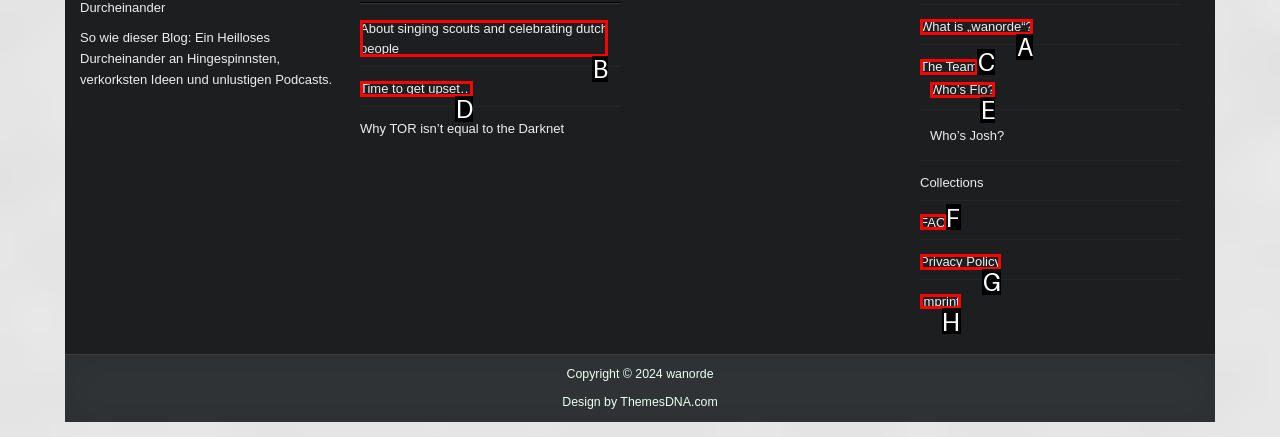To complete the task: Check the imprint, which option should I click? Answer with the appropriate letter from the provided choices.

H